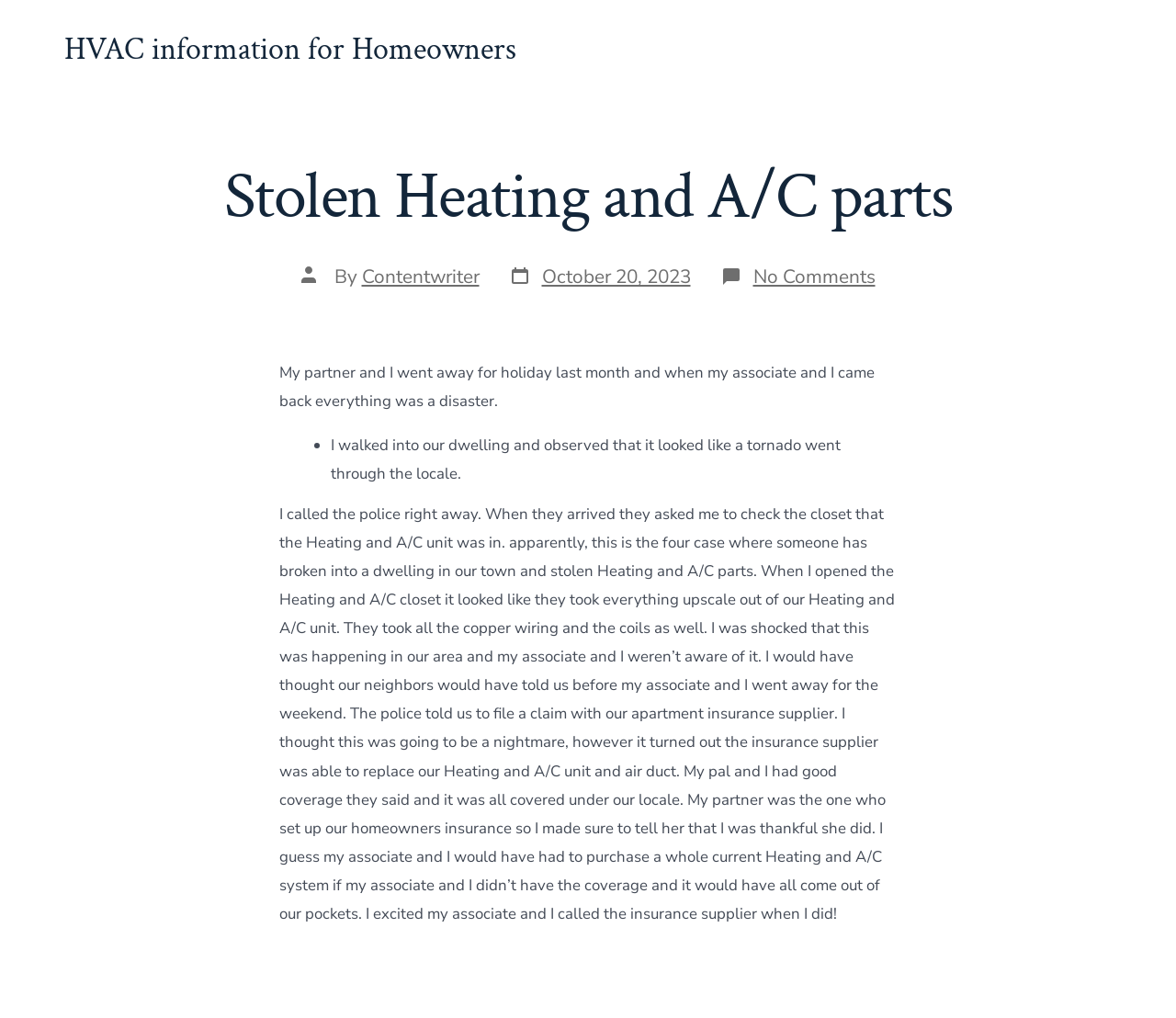Give a detailed account of the webpage.

The webpage appears to be a blog post or article about a personal experience with stolen heating and air conditioning parts. At the top, there is a header with the title "Stolen Heating and A/C parts" and a subtitle "HVAC information for Homeowners". Below the header, there is a section with the author's name, "Contentwriter", and the post date, "October 20, 2023". 

The main content of the article is a personal anecdote about the author's experience returning from a holiday to find their home in disarray and their heating and air conditioning unit stolen. The text is divided into paragraphs, with the first paragraph describing the initial discovery of the theft. The second paragraph explains the police investigation and the discovery of the stolen parts. The third and longest paragraph details the author's experience with their insurance company, including the process of filing a claim and the eventual replacement of the stolen unit.

There are no images on the page. The text is the primary focus, with a clear hierarchy of headings and paragraphs. The author's name and post date are prominently displayed at the top, and the main content is divided into clear sections.